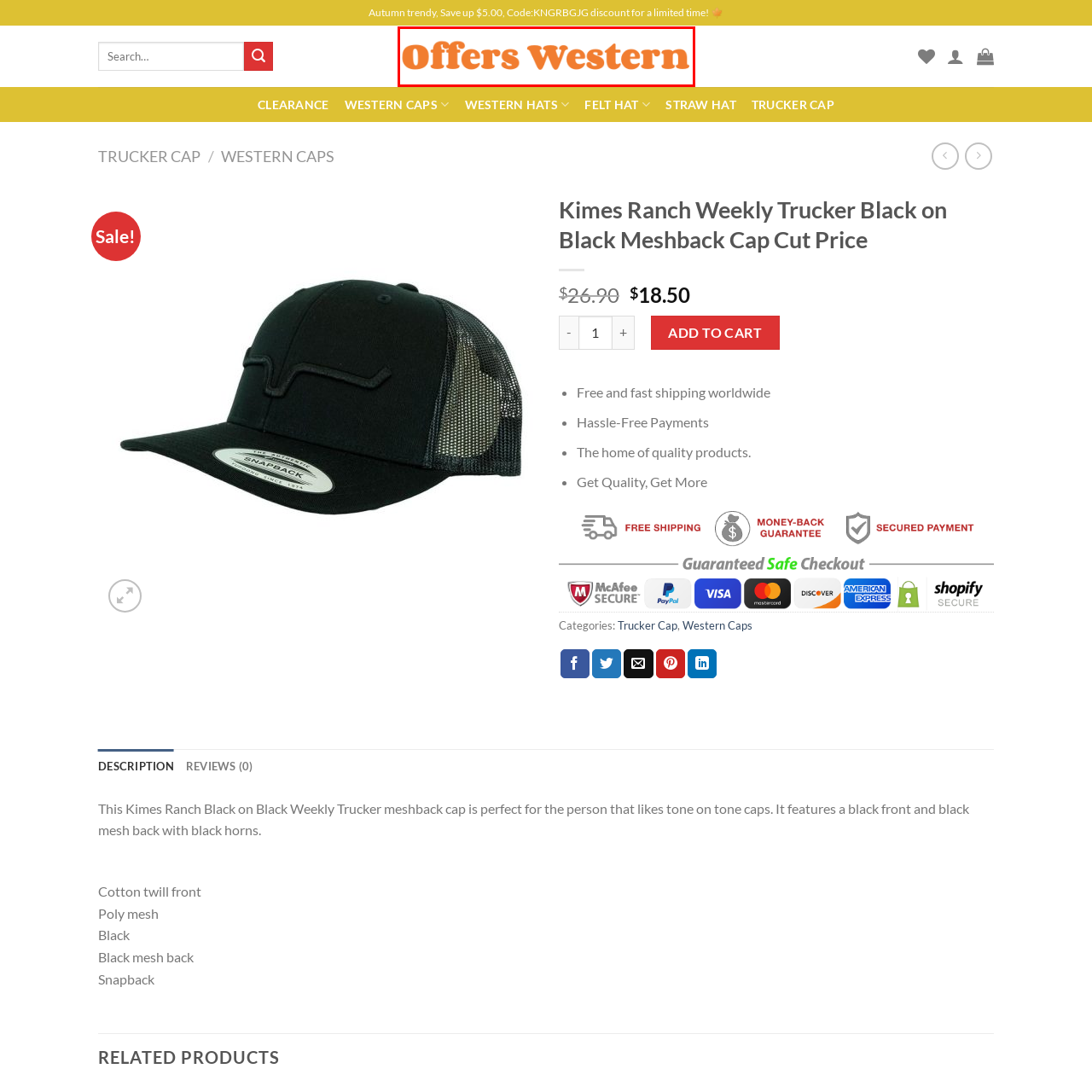What is the purpose of the bold typography in the 'Offers Western' text?
Assess the image contained within the red bounding box and give a detailed answer based on the visual elements present in the image.

The caption states that the bold typography attracts attention, highlighting special offers or discounts available for customers interested in Western fashion and lifestyle items, which suggests that the purpose of the bold typography is to draw attention to the promotional campaign.